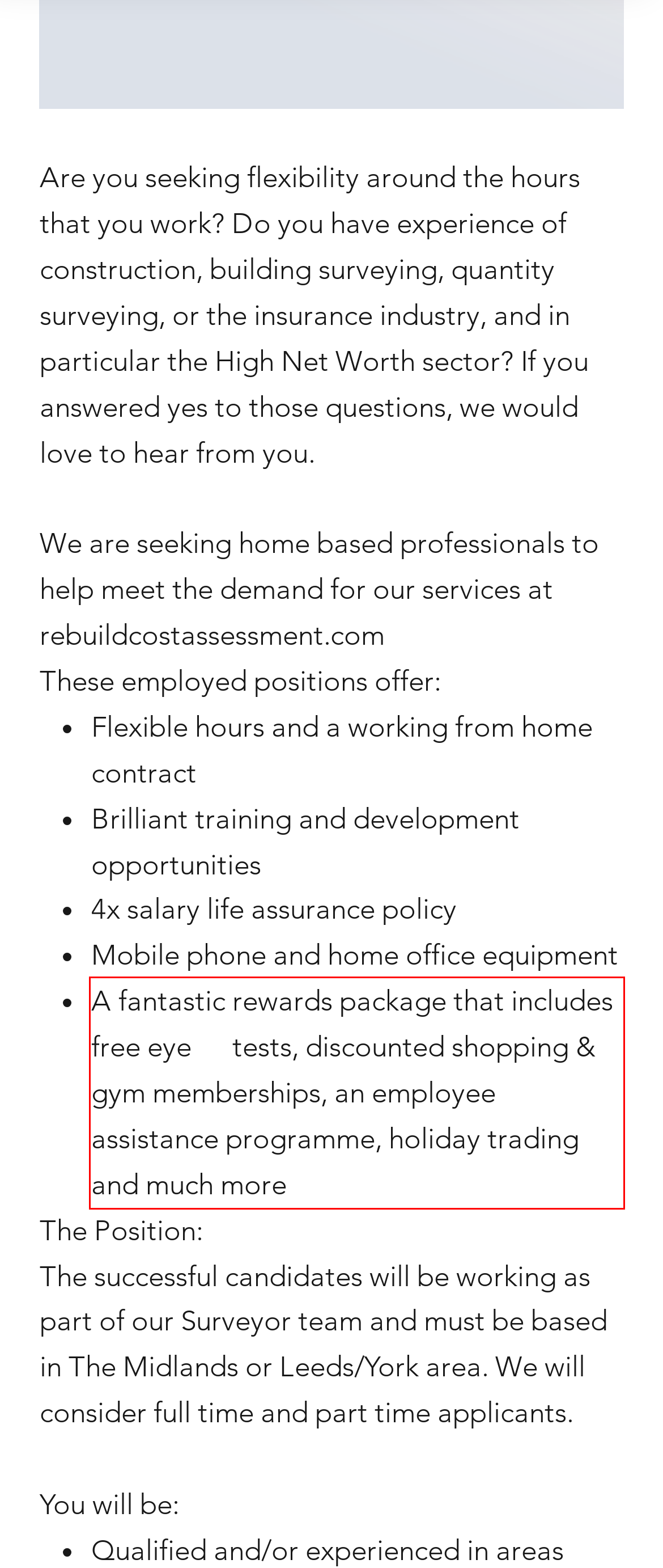Given a webpage screenshot with a red bounding box, perform OCR to read and deliver the text enclosed by the red bounding box.

A fantastic rewards package that includes free eye tests, discounted shopping & gym memberships, an employee assistance programme, holiday trading and much more